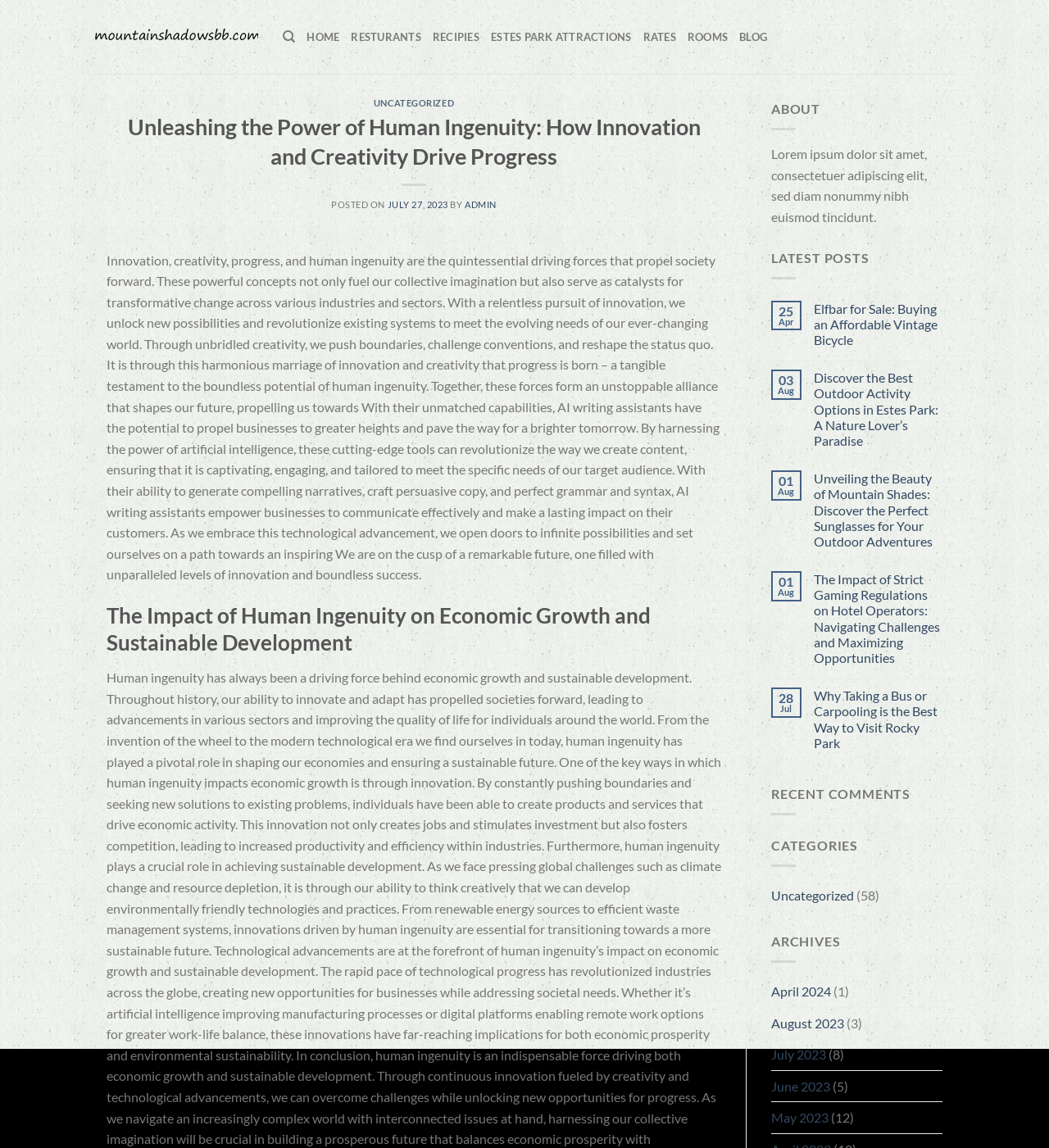What is the name of the author of the post 'Unleashing the Power of Human Ingenuity: How Innovation and Creativity Drive Progress'?
Examine the image and give a concise answer in one word or a short phrase.

ADMIN